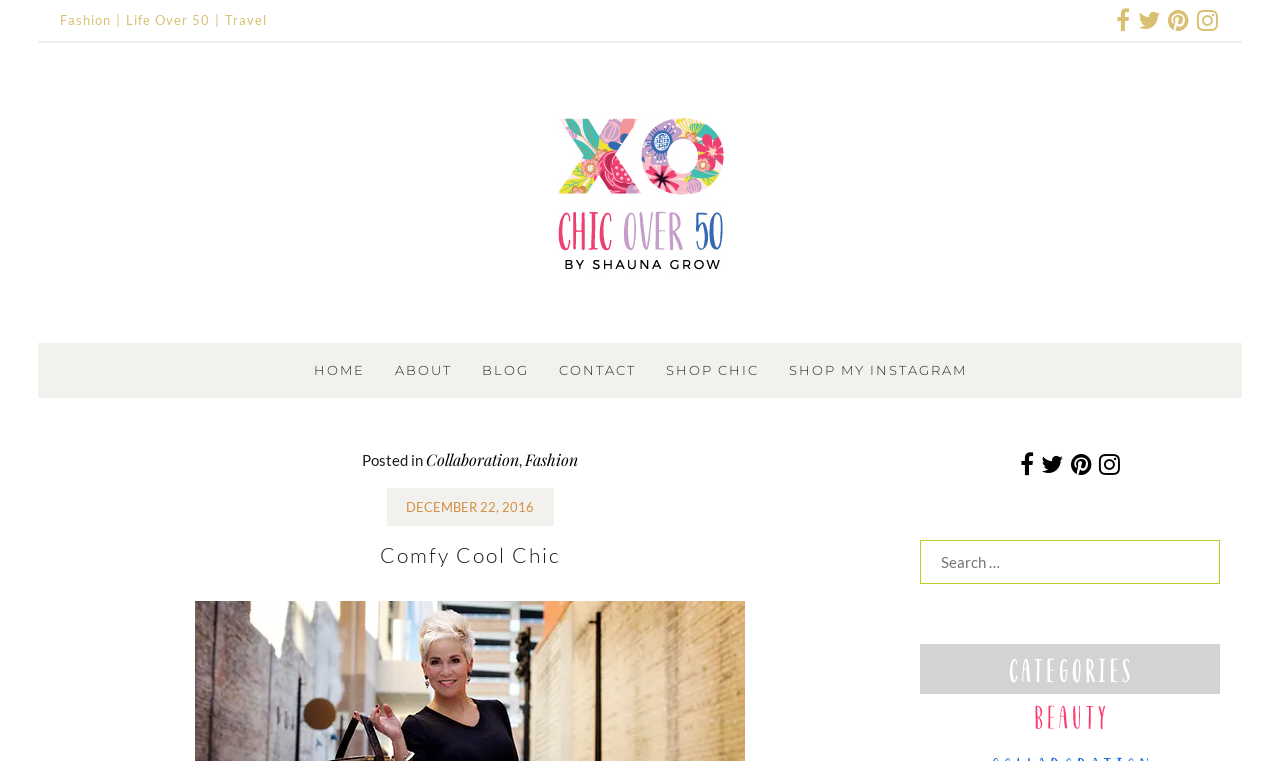Given the description of the UI element: "Life Over 50", predict the bounding box coordinates in the form of [left, top, right, bottom], with each value being a float between 0 and 1.

[0.098, 0.013, 0.164, 0.04]